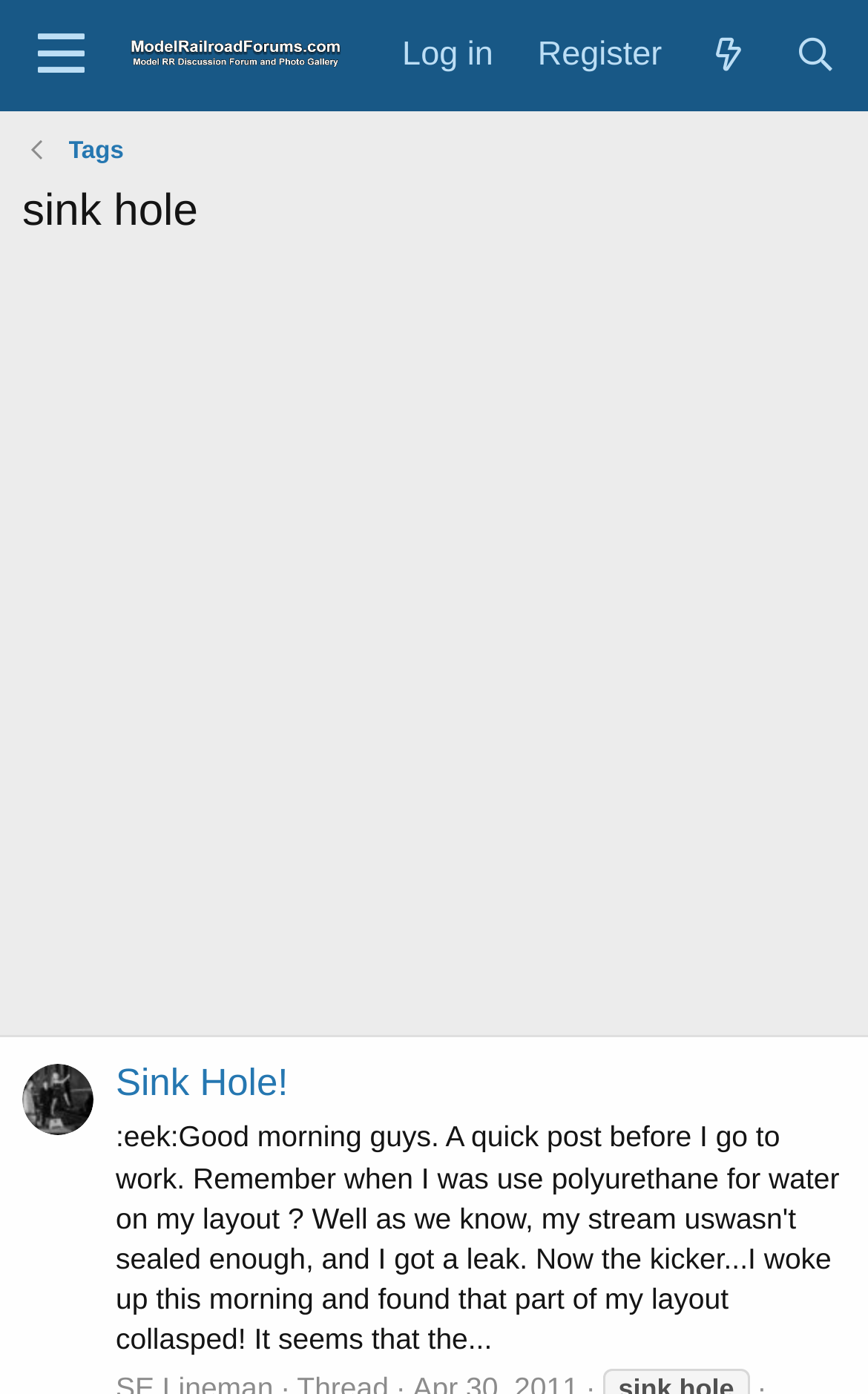What is the purpose of the 'Search' link?
Answer the question with a single word or phrase by looking at the picture.

To search the website